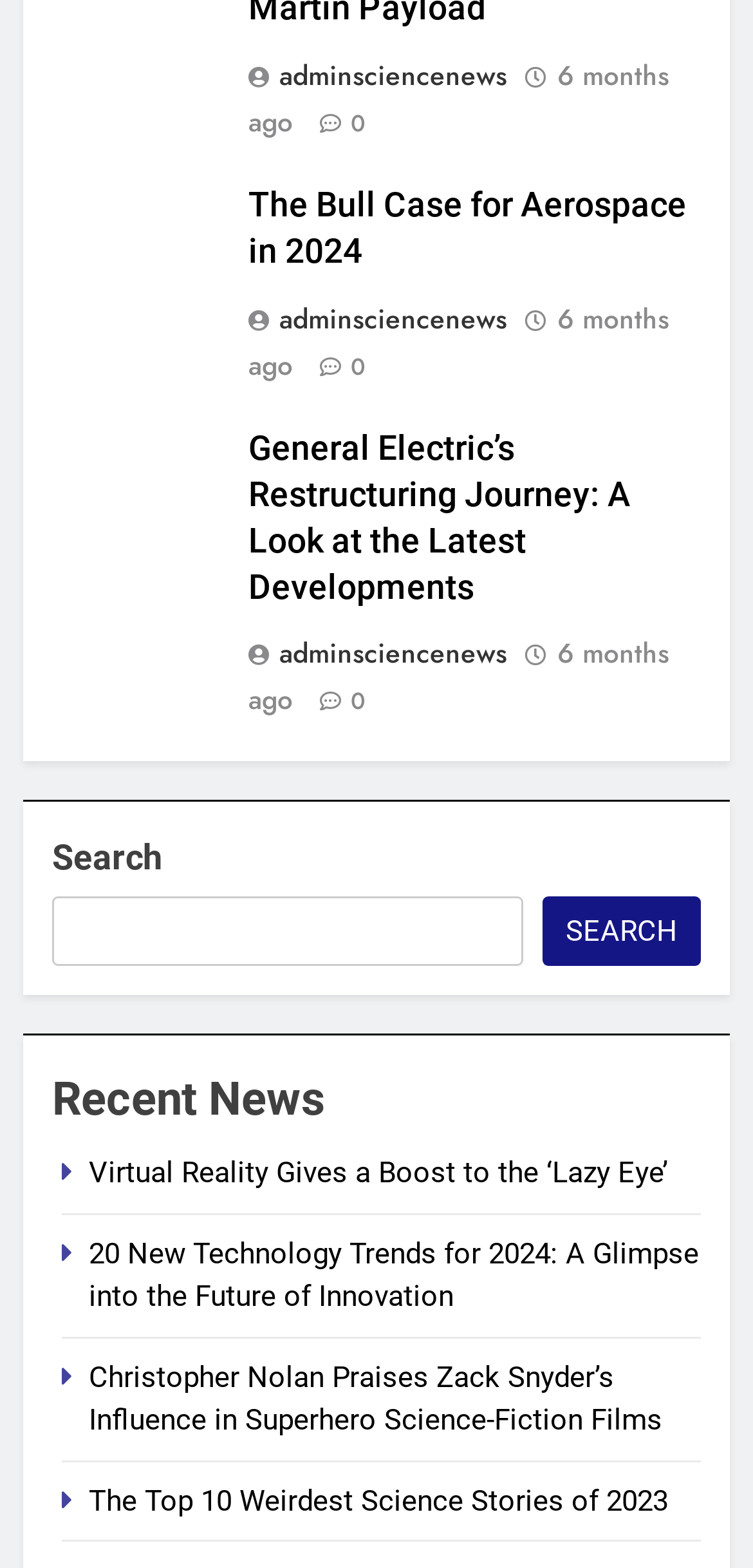Could you determine the bounding box coordinates of the clickable element to complete the instruction: "Read about Virtual Reality and the ‘Lazy Eye’"? Provide the coordinates as four float numbers between 0 and 1, i.e., [left, top, right, bottom].

[0.118, 0.737, 0.887, 0.76]